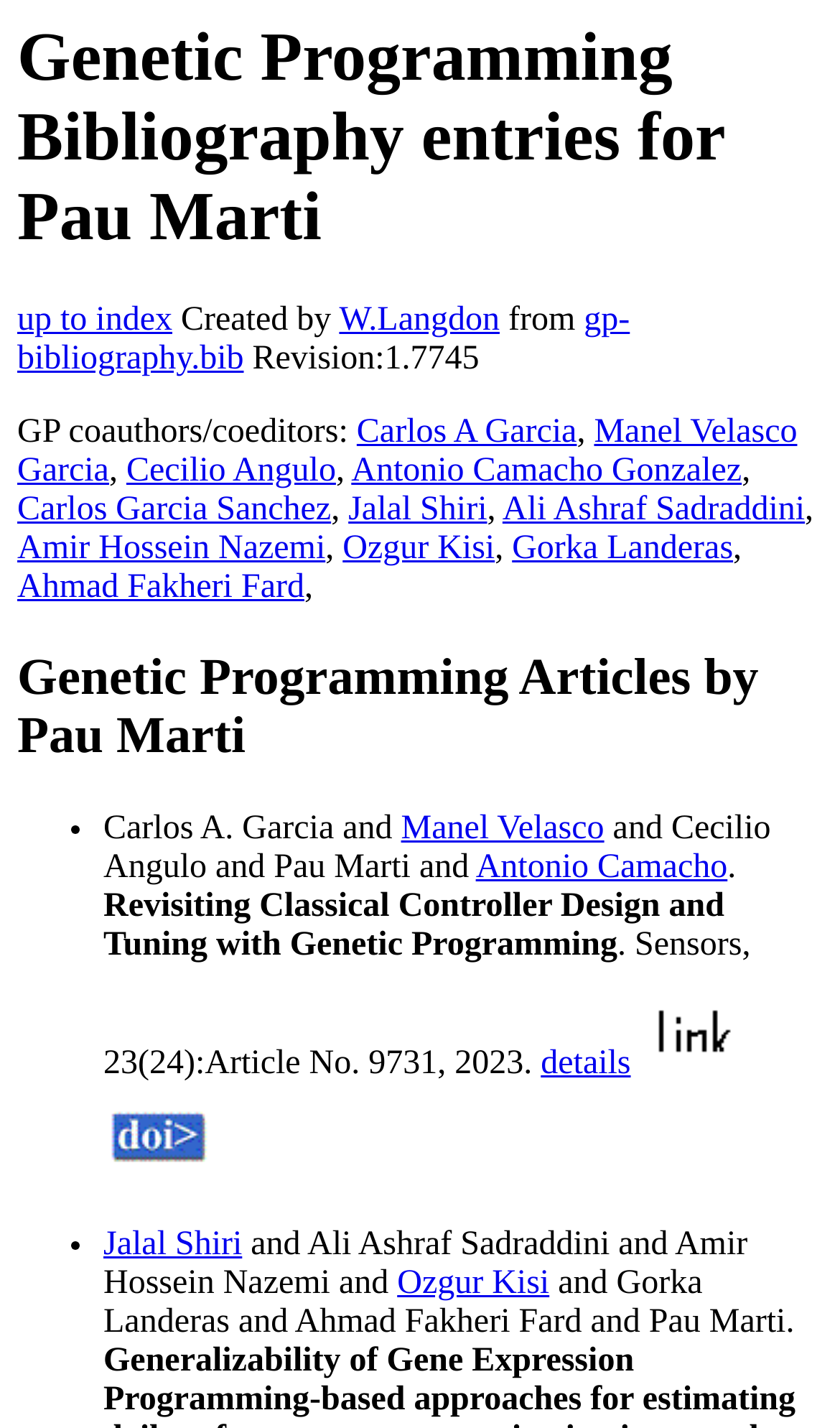What is the title of the first article?
Carefully analyze the image and provide a detailed answer to the question.

I looked at the list of articles and found the first one, which is titled 'Revisiting Classical Controller Design and Tuning with Genetic Programming'.